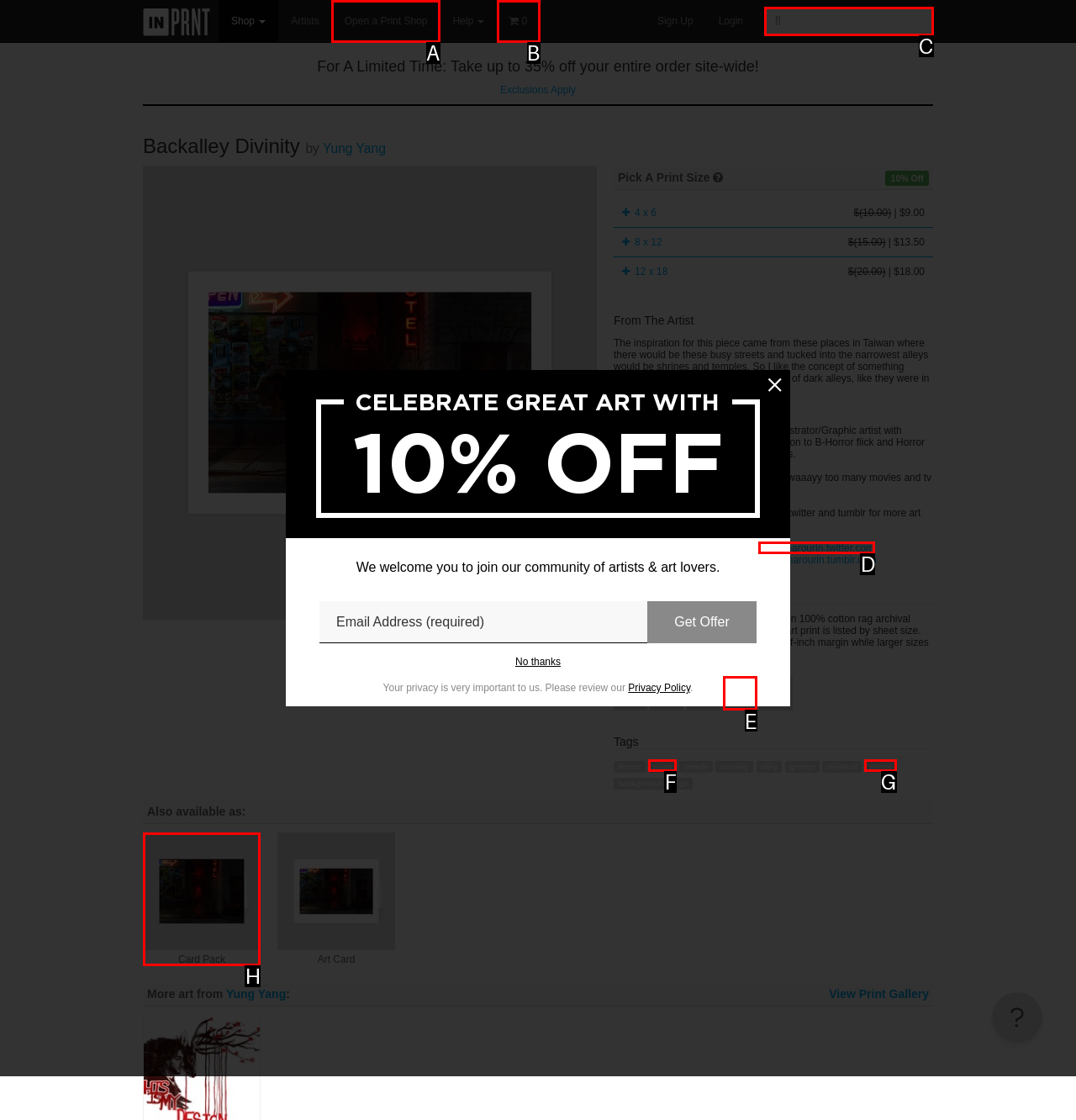Select the HTML element that needs to be clicked to carry out the task: Follow Yung Yang on Twitter
Provide the letter of the correct option.

D